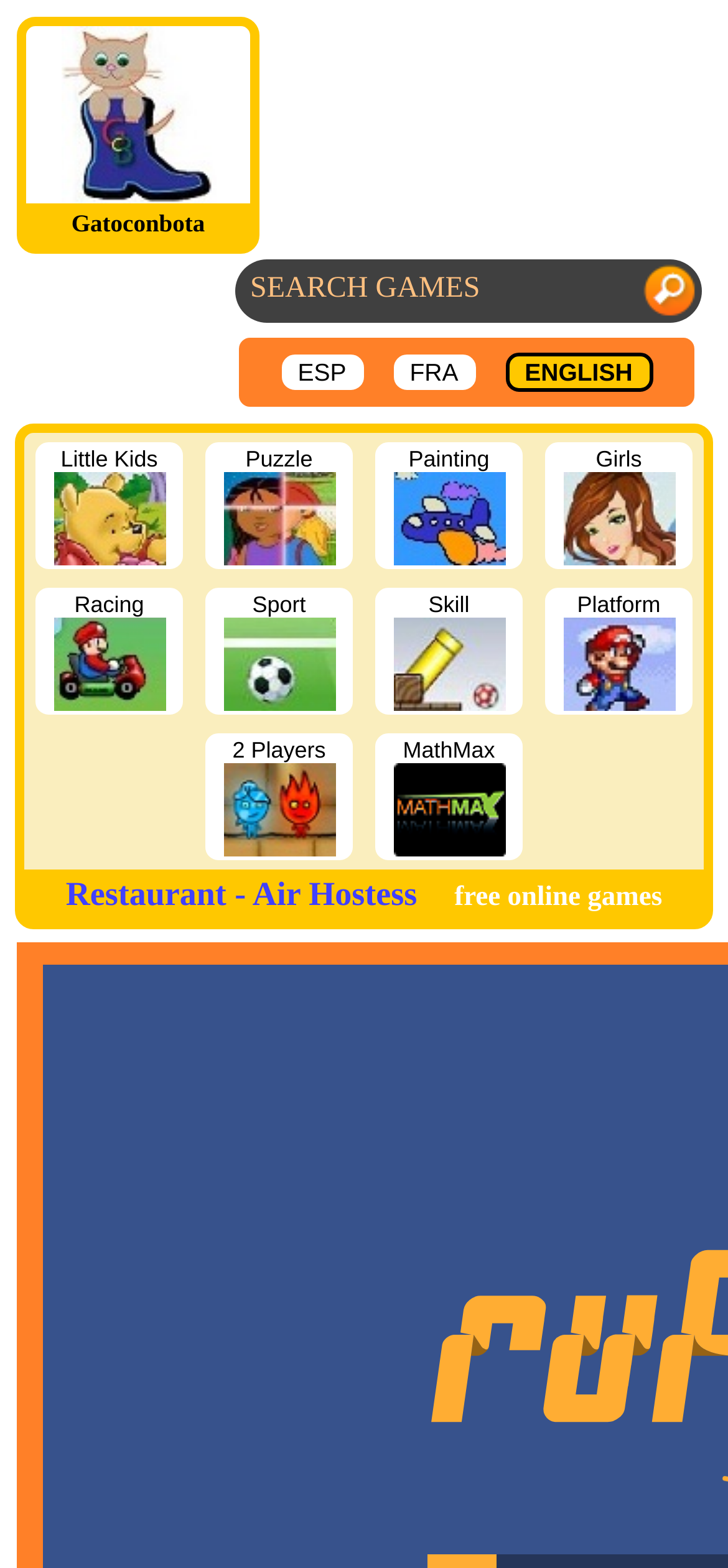Locate the bounding box coordinates of the clickable region necessary to complete the following instruction: "Explore 22nd Arctic Dialogue". Provide the coordinates in the format of four float numbers between 0 and 1, i.e., [left, top, right, bottom].

None